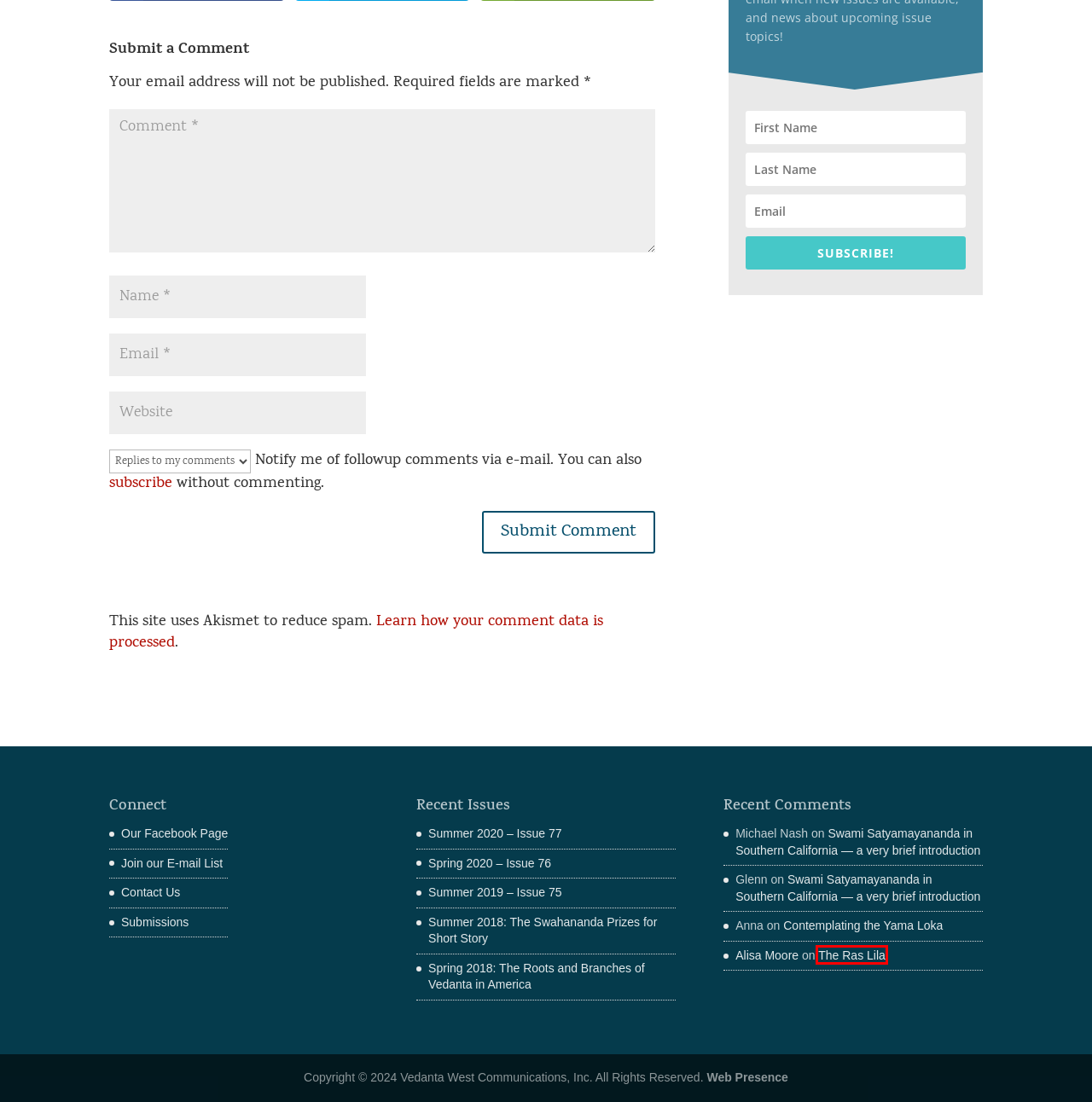A screenshot of a webpage is given, featuring a red bounding box around a UI element. Please choose the webpage description that best aligns with the new webpage after clicking the element in the bounding box. These are the descriptions:
A. Summer 2020 – Issue 77 – American Vedantist
B. Summer 2019 - Issue 75 – American Vedantist
C. The Ras Lila – American Vedantist
D. Swami Satyamayananda in Southern California — a very brief introduction – American Vedantist
E. Spring 2018: The Roots and Branches of Vedanta in America – American Vedantist
F. Vedanta West Communications, Inc.
G. Contemplating the Yama Loka – American Vedantist
H. Summer 2018: The Swahananda Prizes for Short Story – American Vedantist

C